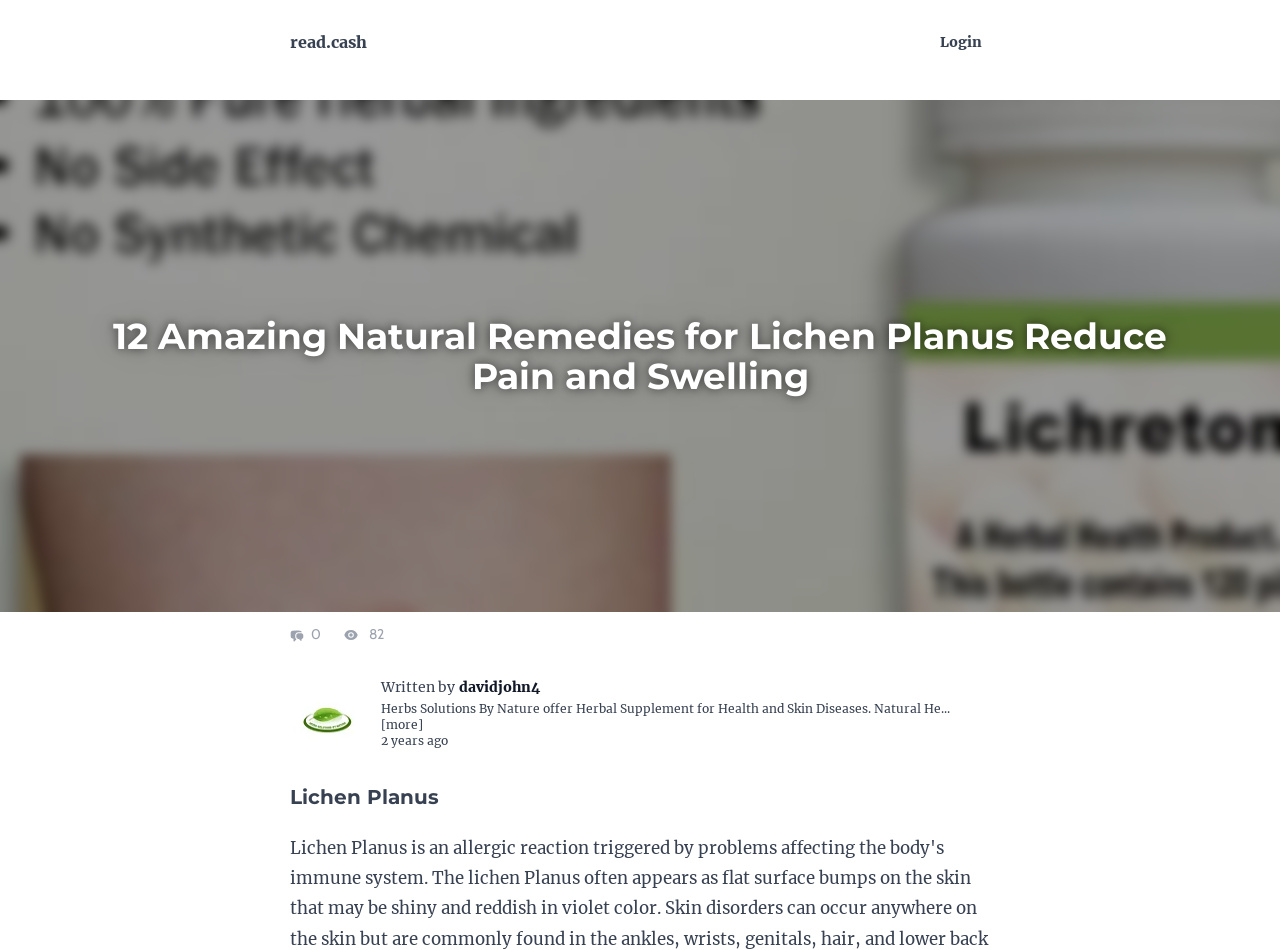Give an in-depth explanation of the webpage layout and content.

The webpage appears to be an article page on the read.cash platform. At the top, there is a link to the website's homepage, "read.cash", and a "Login" link positioned to its right. 

Below these links, a prominent heading reads "12 Amazing Natural Remedies for Lichen Planus Reduce Pain and Swelling", which takes up most of the width of the page. 

On the left side, there is a section with an image, a link labeled "0", and some text indicating the number of people who have viewed the article. Below this section, there is an image of an avatar, followed by the text "Written by" and a link to the author's profile, "davidjohn4". 

A brief summary of the article is provided in the following text, which describes herbal supplements for health and skin diseases. There is a "[more]" link at the end of this summary. The date "2021-07-28 06:46:57" is displayed, with the text "2 years ago" next to it. 

Further down, there is a heading "Lichen Planus" with a link to the same topic.